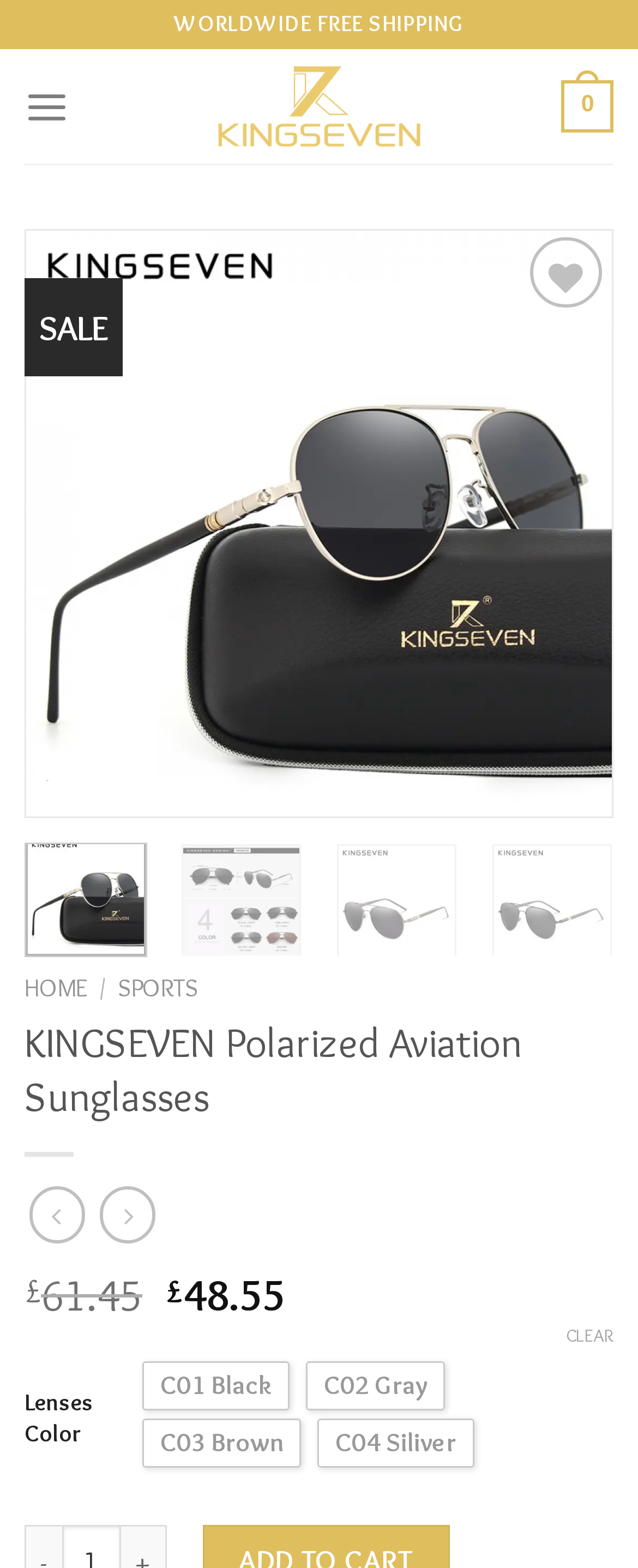Given the element description "Add to wishlist", identify the bounding box of the corresponding UI element.

[0.813, 0.21, 0.936, 0.253]